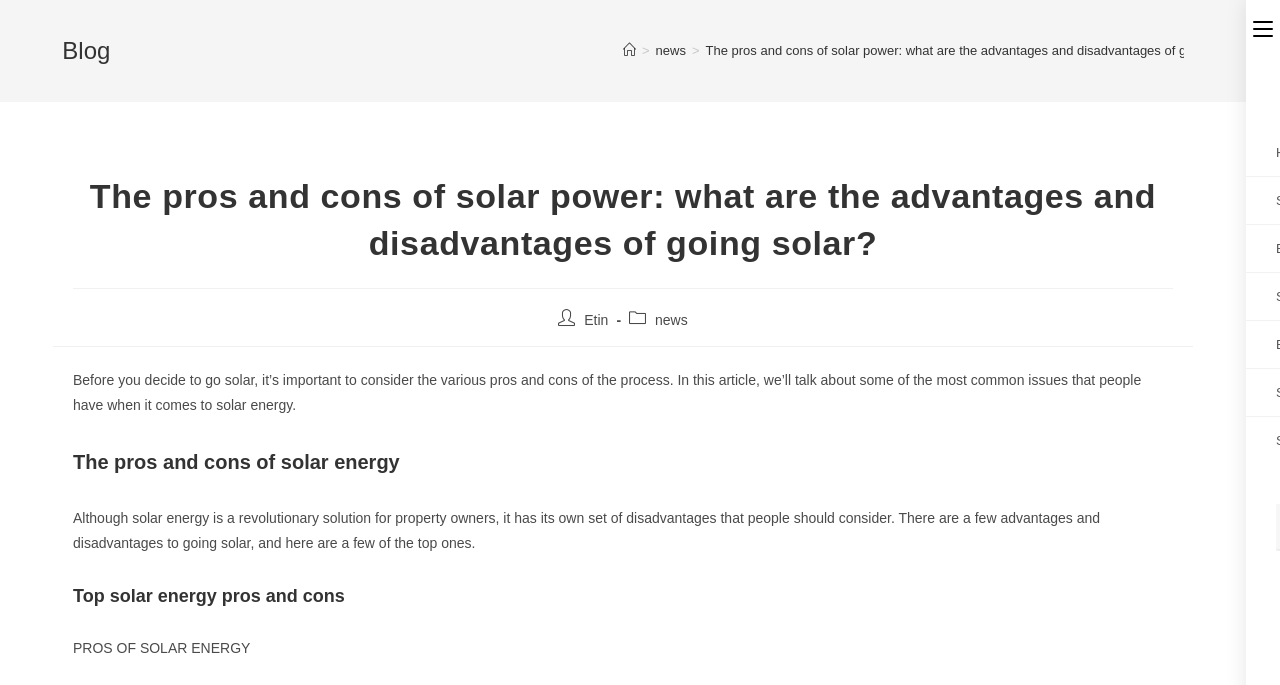What is the title of the section that lists the advantages of solar energy?
Using the image, answer in one word or phrase.

PROS OF SOLAR ENERGY